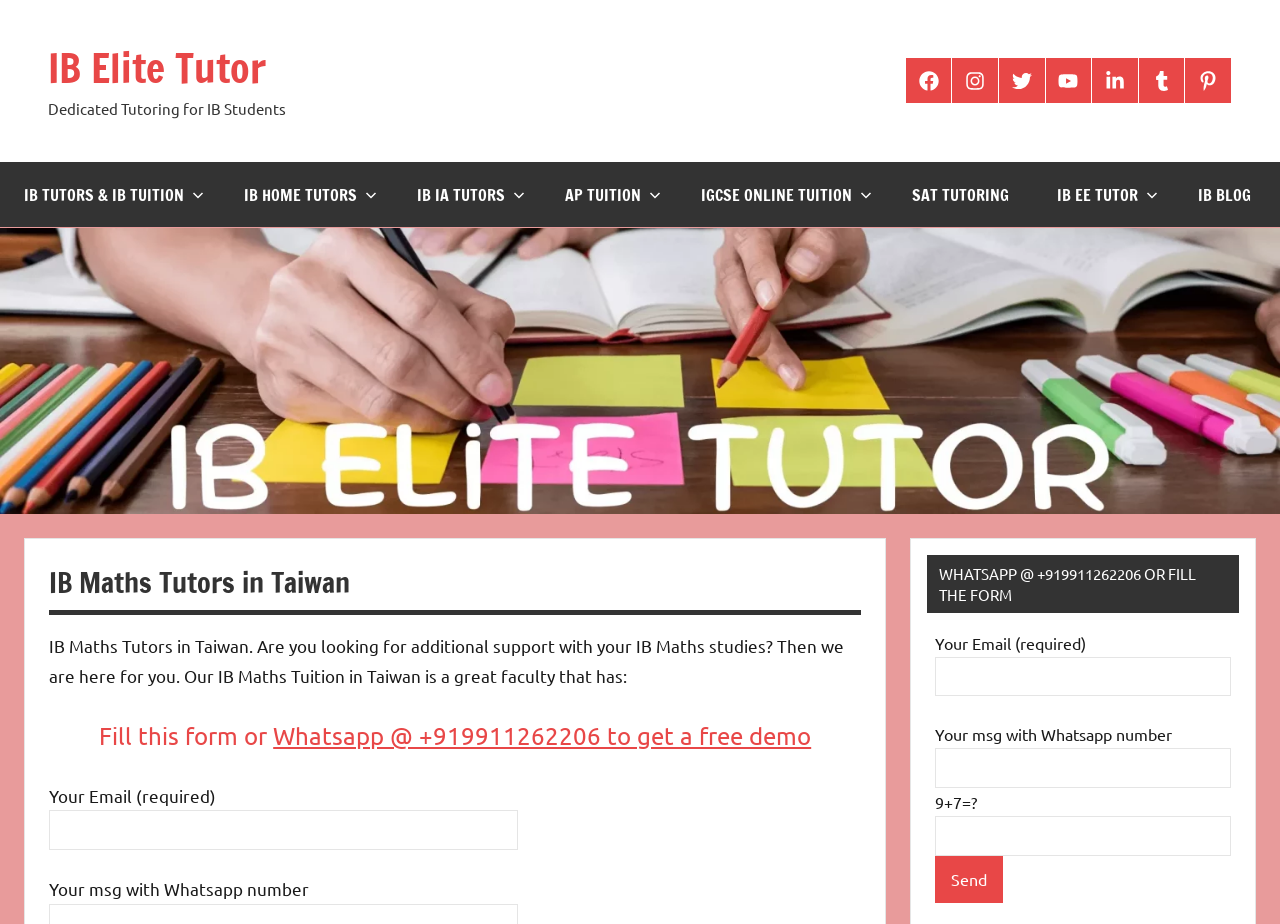Can you identify the bounding box coordinates of the clickable region needed to carry out this instruction: 'Click on the Whatsapp link to get a free demo'? The coordinates should be four float numbers within the range of 0 to 1, stated as [left, top, right, bottom].

[0.213, 0.78, 0.634, 0.811]